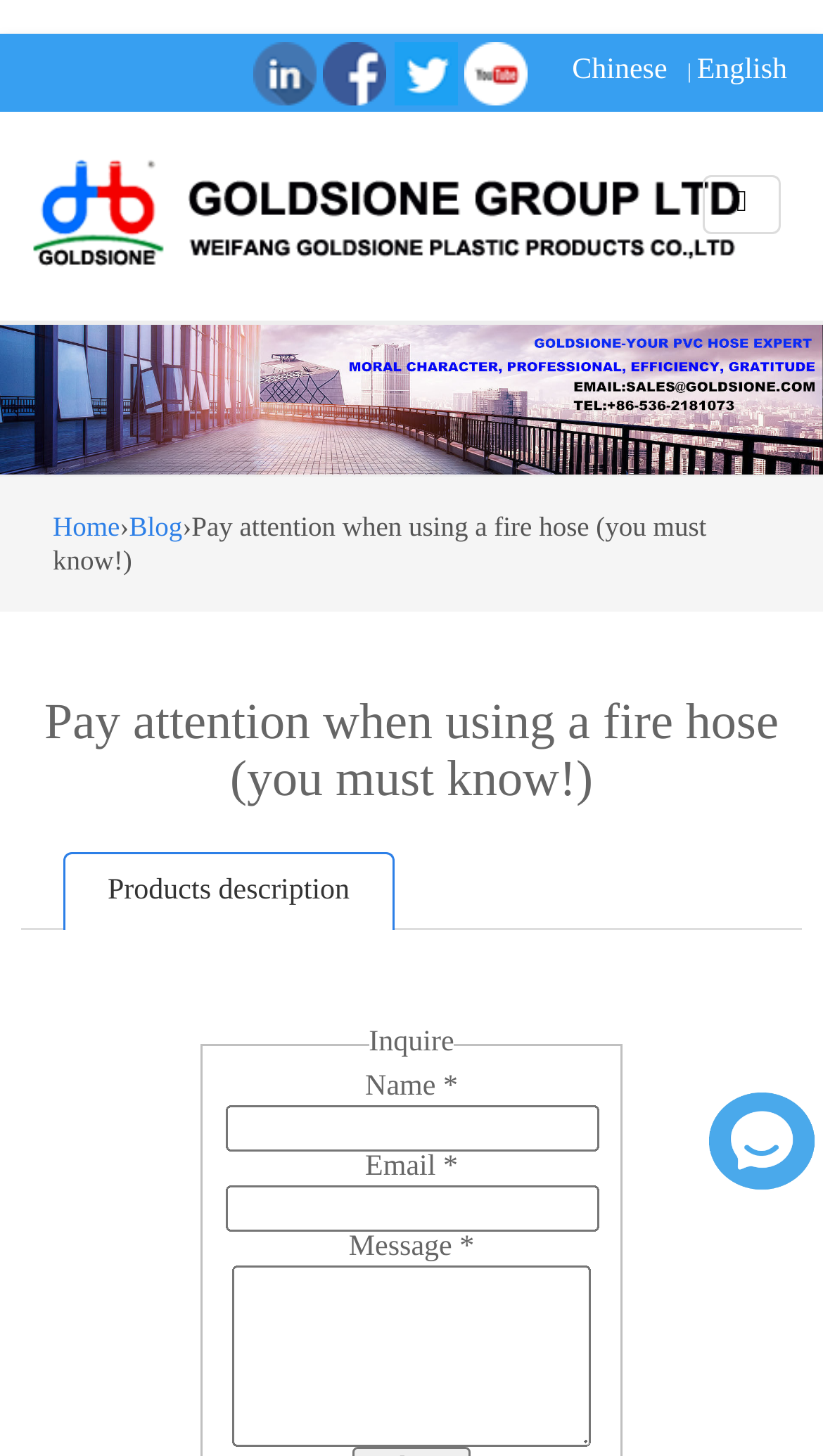Provide your answer to the question using just one word or phrase: What language options are available on the webpage?

Chinese and English